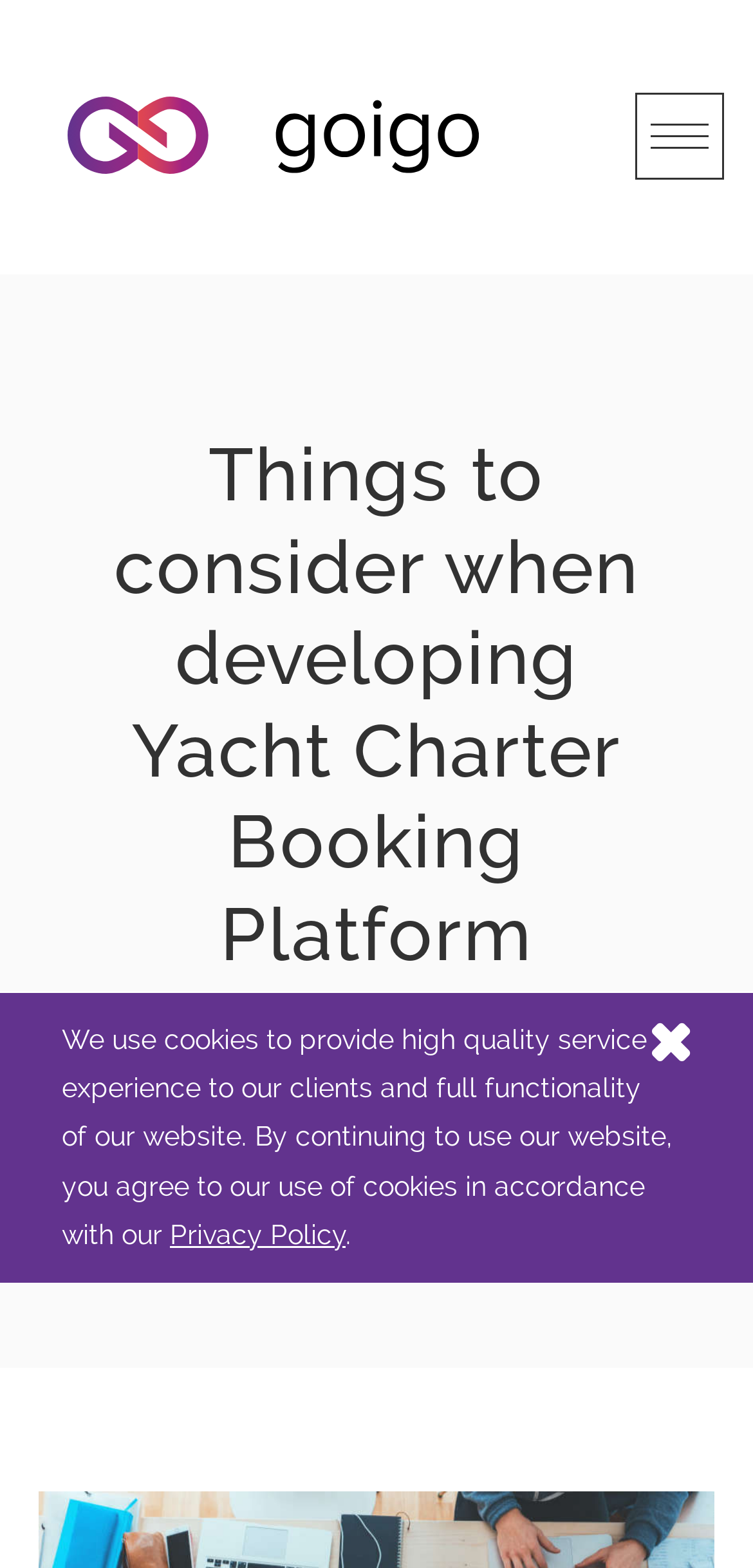What is the purpose of the cookie notification?
Please use the visual content to give a single word or phrase answer.

To inform about cookie usage